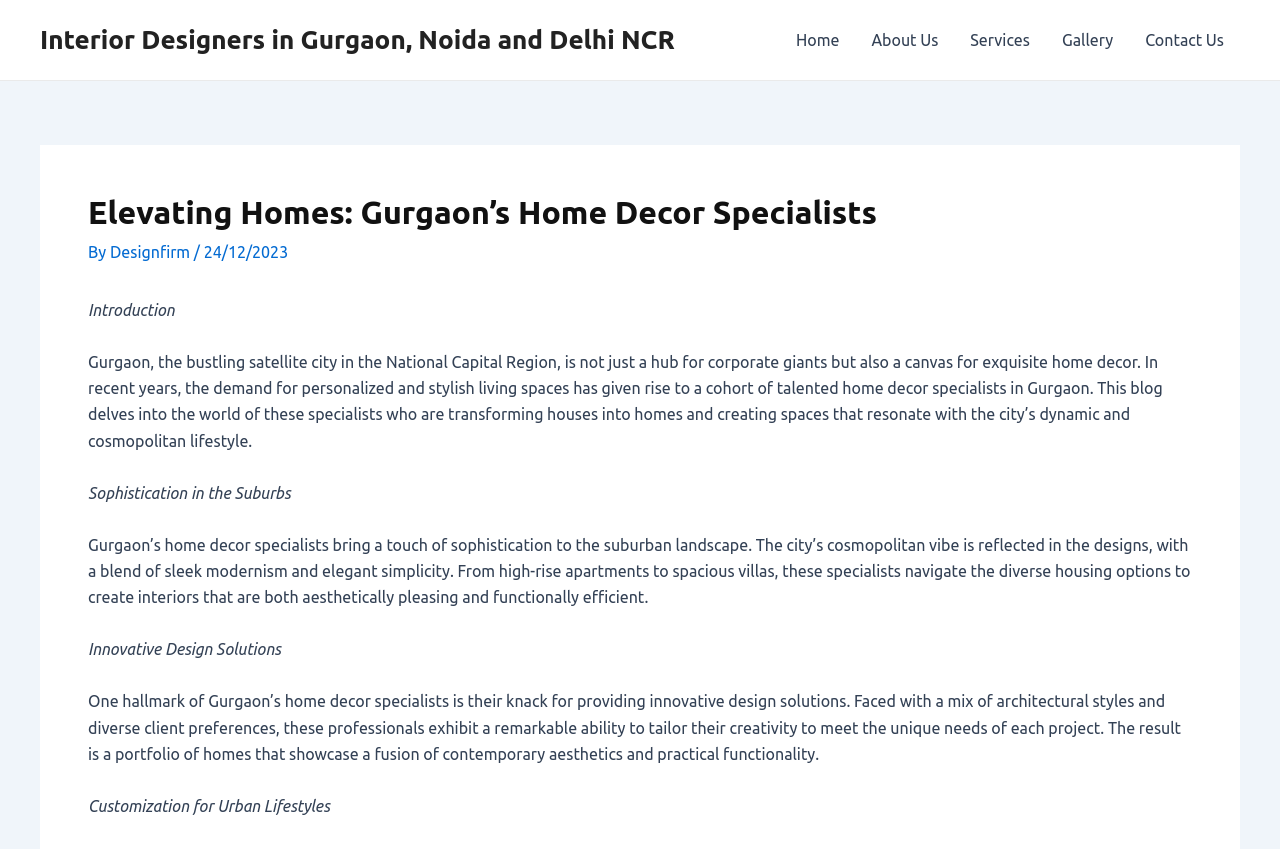What is unique about the design solutions provided by Gurgaon's home decor specialists?
Identify the answer in the screenshot and reply with a single word or phrase.

Innovative and tailored to client needs